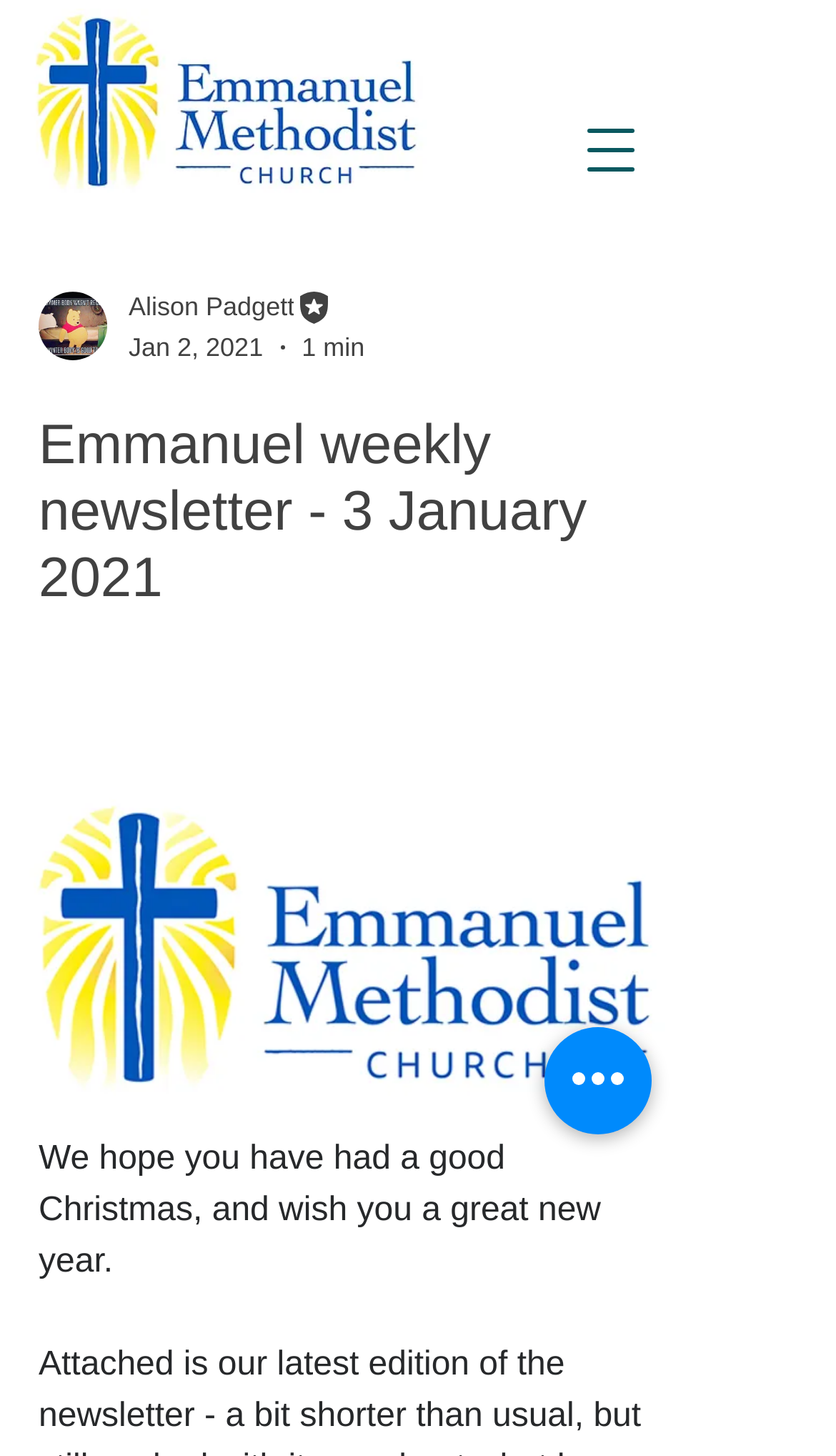Detail the webpage's structure and highlights in your description.

The webpage is a newsletter edition from Emmanuel, dated 3 January 2021. At the top left corner, there is an image of the Emmanuel logo. On the top right corner, there is a button to open a navigation menu, which contains a writer's picture, the editor's name, Alison Padgett, and their title. Below the editor's information, there is a timestamp, "Jan 2, 2021", and a reading time, "1 min".

The main heading of the newsletter, "Emmanuel weekly newsletter - 3 January 2021", is located below the navigation menu button. Under the heading, there is a brief message wishing readers a great new year. This message is positioned near the top center of the page.

On the bottom right corner, there is a button labeled "Quick actions".